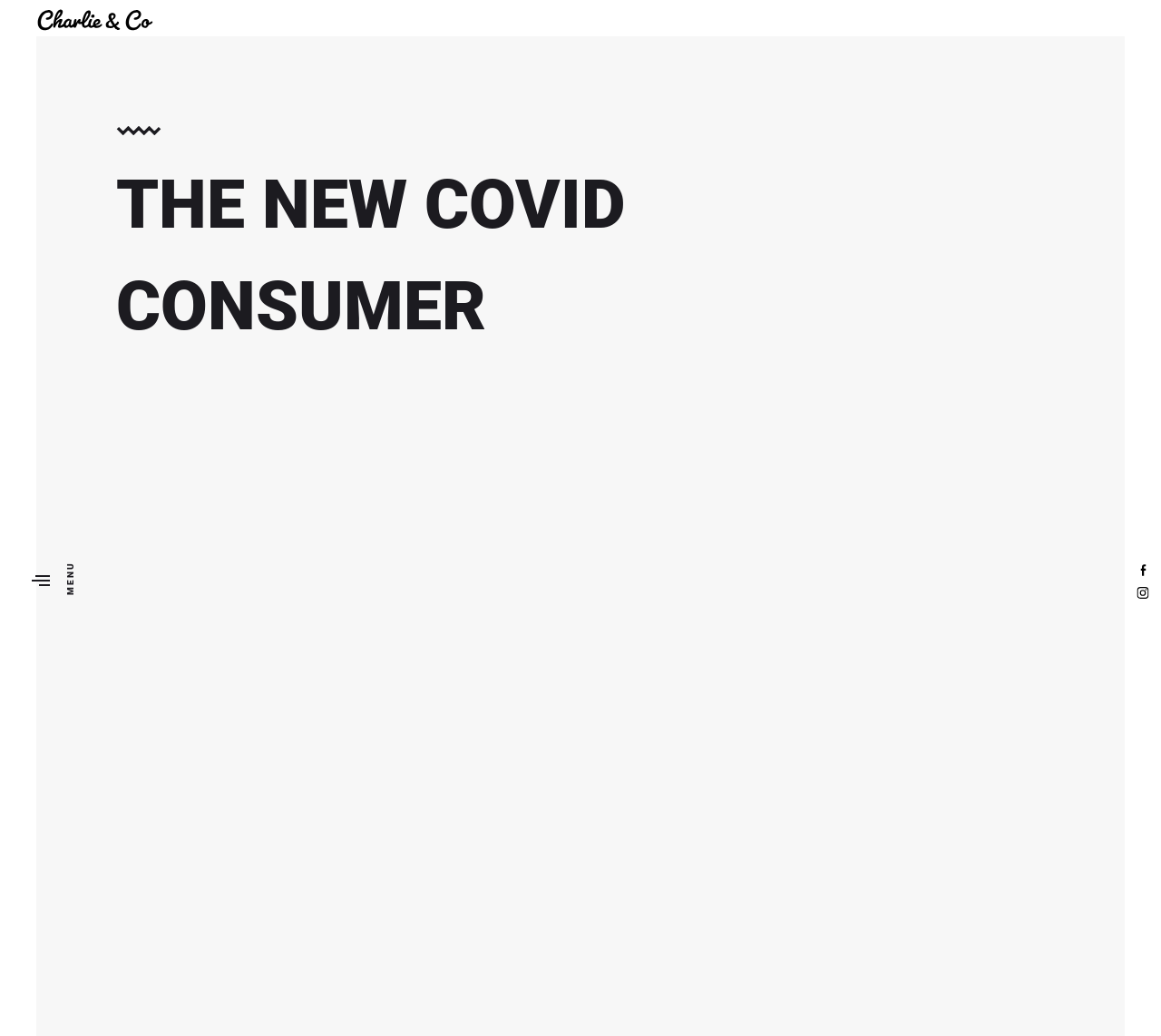What is the reported increase in digital sales for Nike?
Please elaborate on the answer to the question with detailed information.

According to the article, Nike reported a 75% increase in digital sales in the first quarter of the year. This is mentioned in the sentence 'Take a look at Nike – in the first quarter of the year alone, they reported a 75% increase in digital sales.'